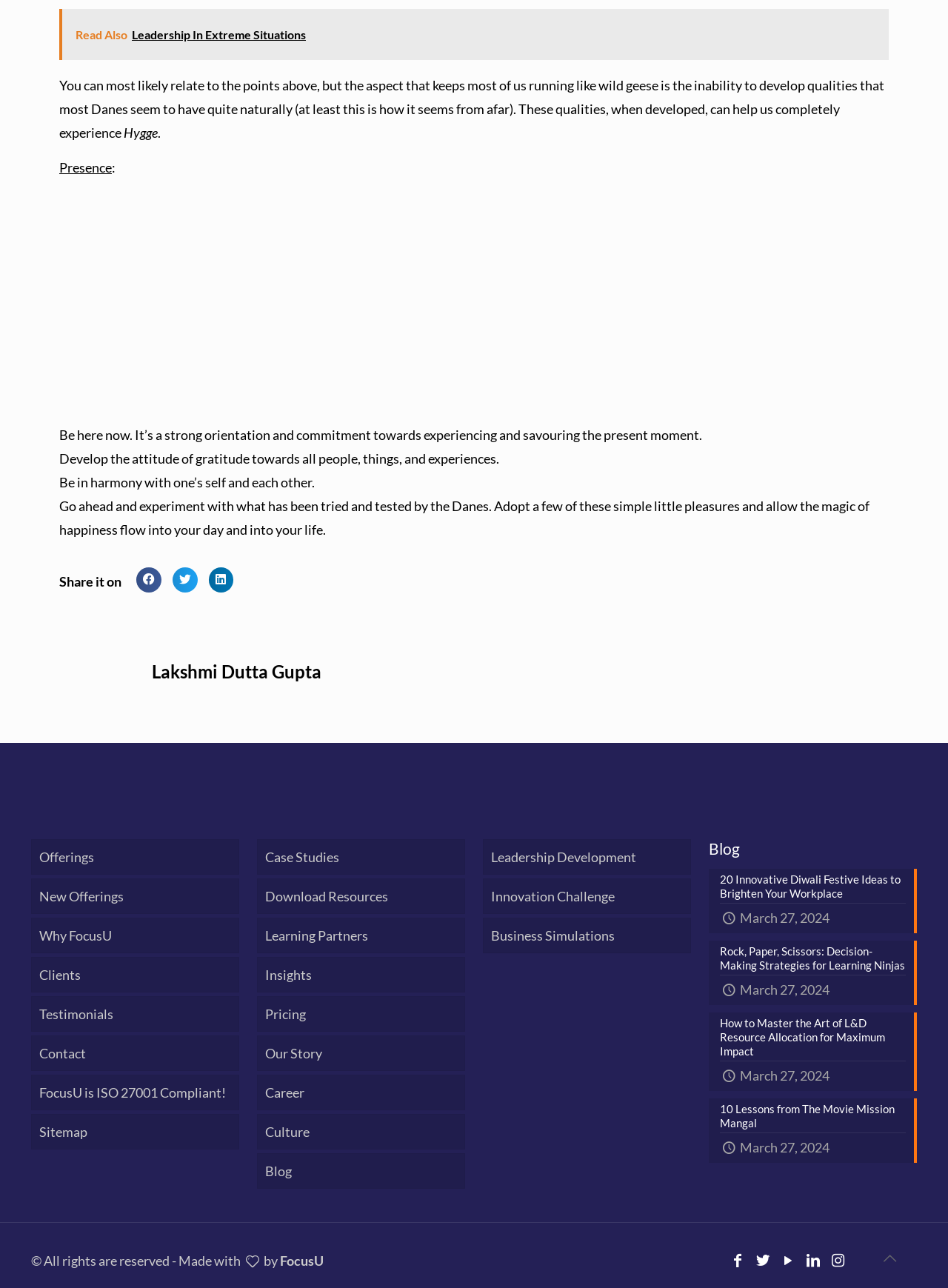What is the topic of the blog post?
Kindly give a detailed and elaborate answer to the question.

The topic of the blog post can be inferred by looking at the text 'Hygge' which is highlighted in the content. The surrounding text discusses the concept of hygge and how it can be developed, indicating that the blog post is about this topic.